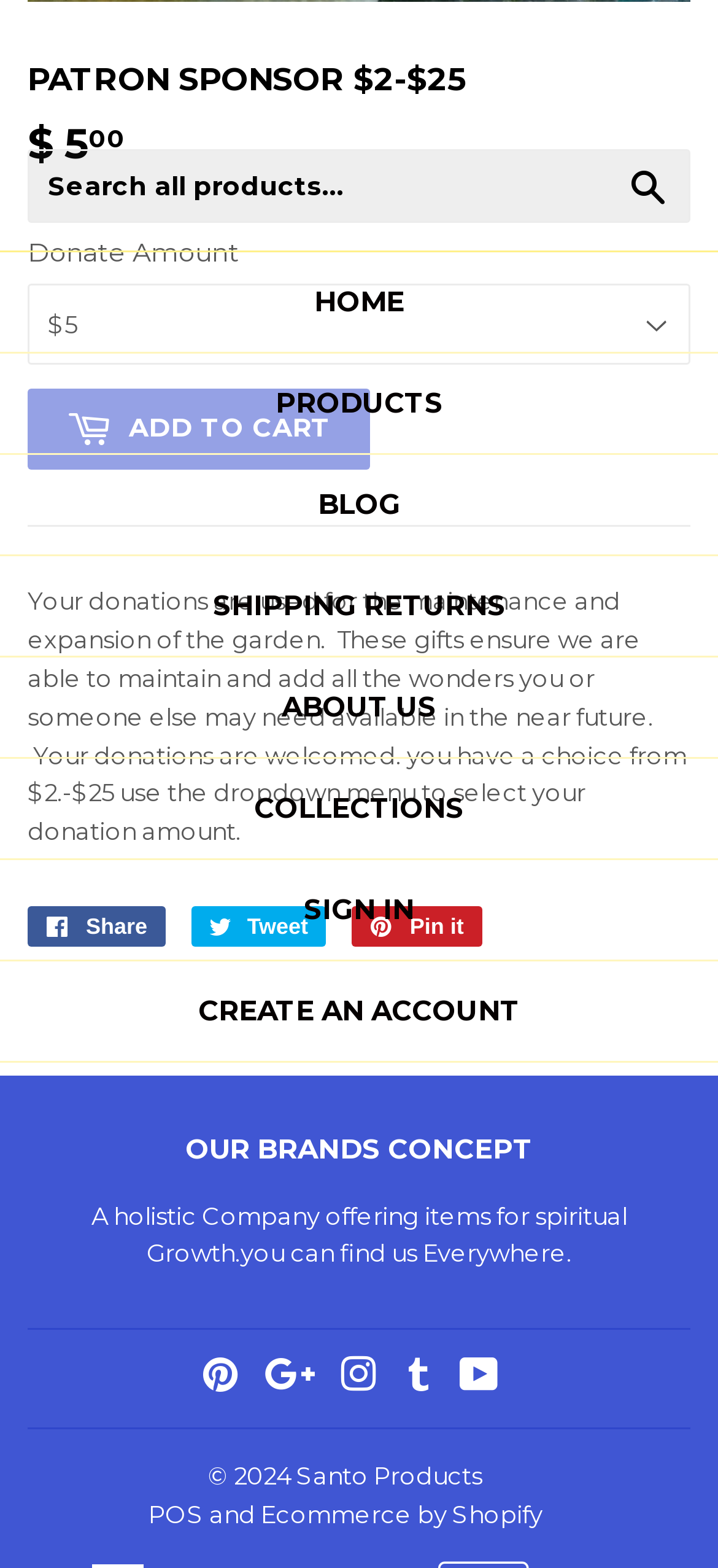Please determine the bounding box coordinates of the element's region to click for the following instruction: "Share on Facebook".

[0.038, 0.578, 0.231, 0.604]